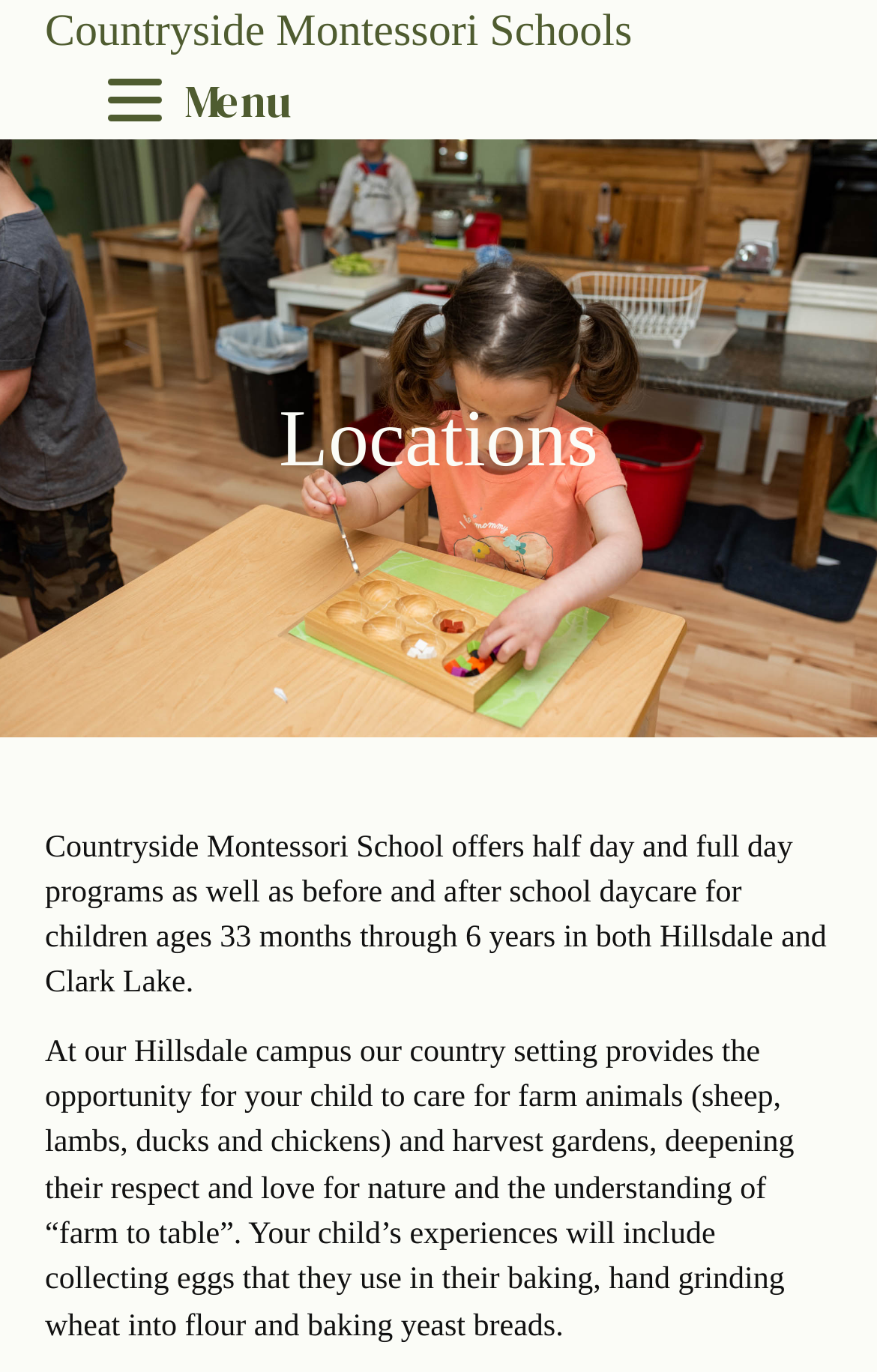Given the webpage screenshot and the description, determine the bounding box coordinates (top-left x, top-left y, bottom-right x, bottom-right y) that define the location of the UI element matching this description: Countryside Montessori Schools

[0.051, 0.005, 0.721, 0.041]